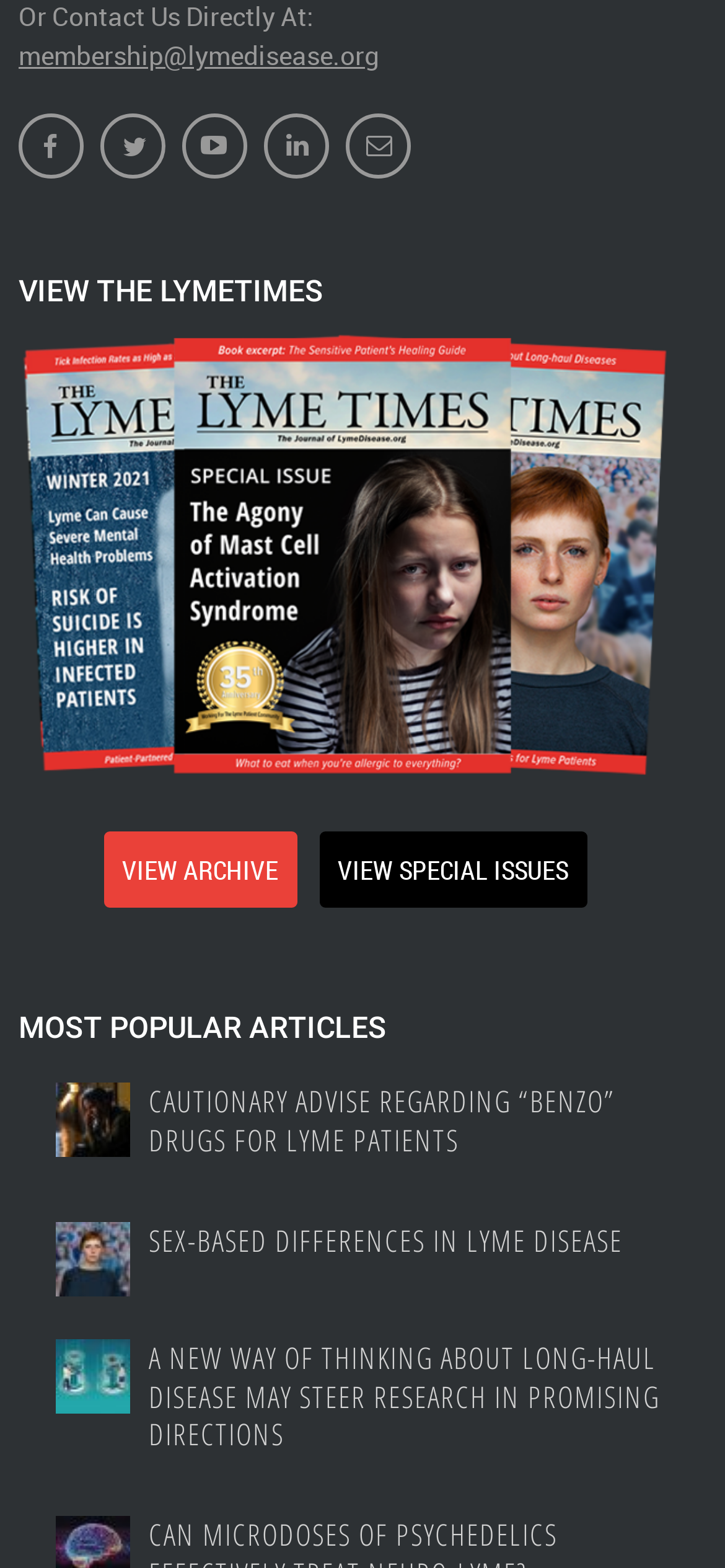Please answer the following question using a single word or phrase: 
What is the name of the newsletter?

LymeTimes